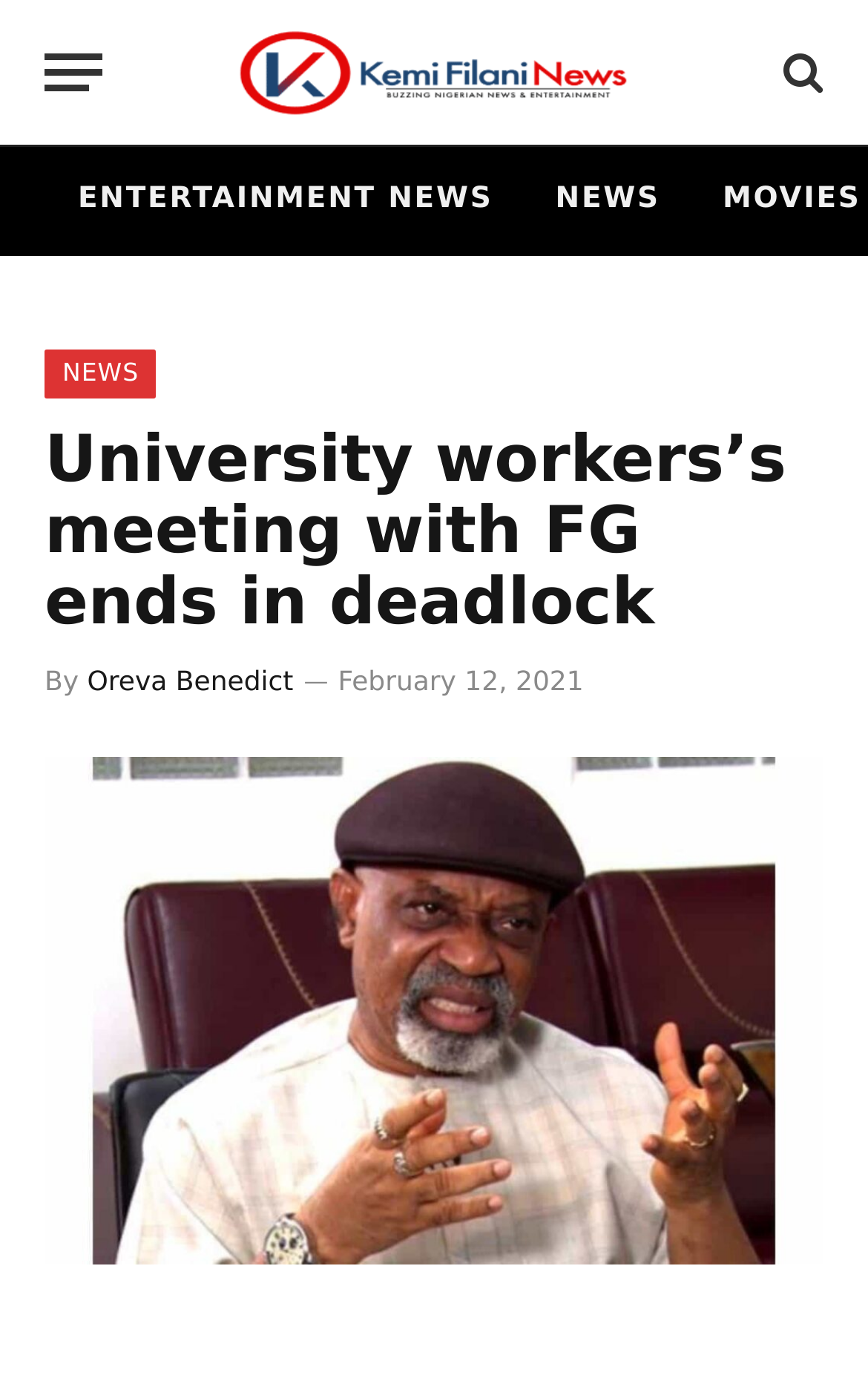What is the name of the news website?
From the image, respond with a single word or phrase.

Kemi Filani News